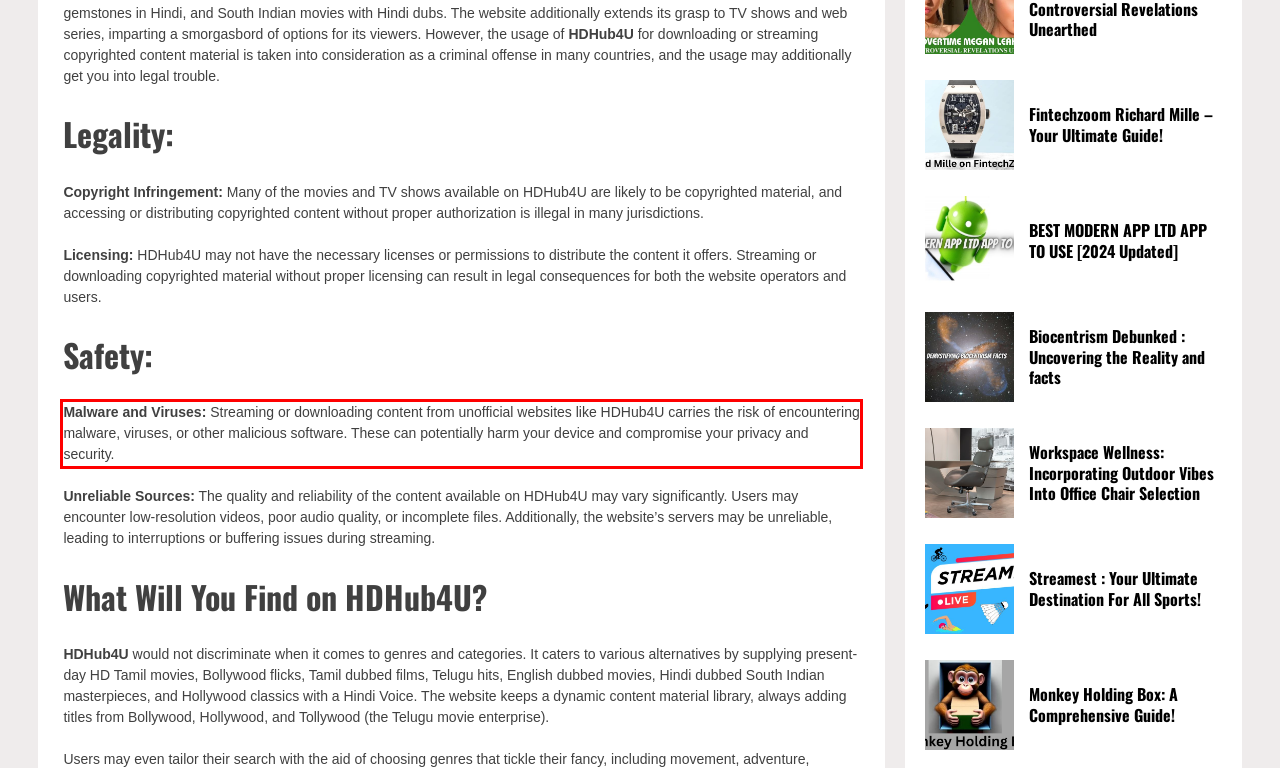Please extract the text content from the UI element enclosed by the red rectangle in the screenshot.

Malware and Viruses: Streaming or downloading content from unofficial websites like HDHub4U carries the risk of encountering malware, viruses, or other malicious software. These can potentially harm your device and compromise your privacy and security.